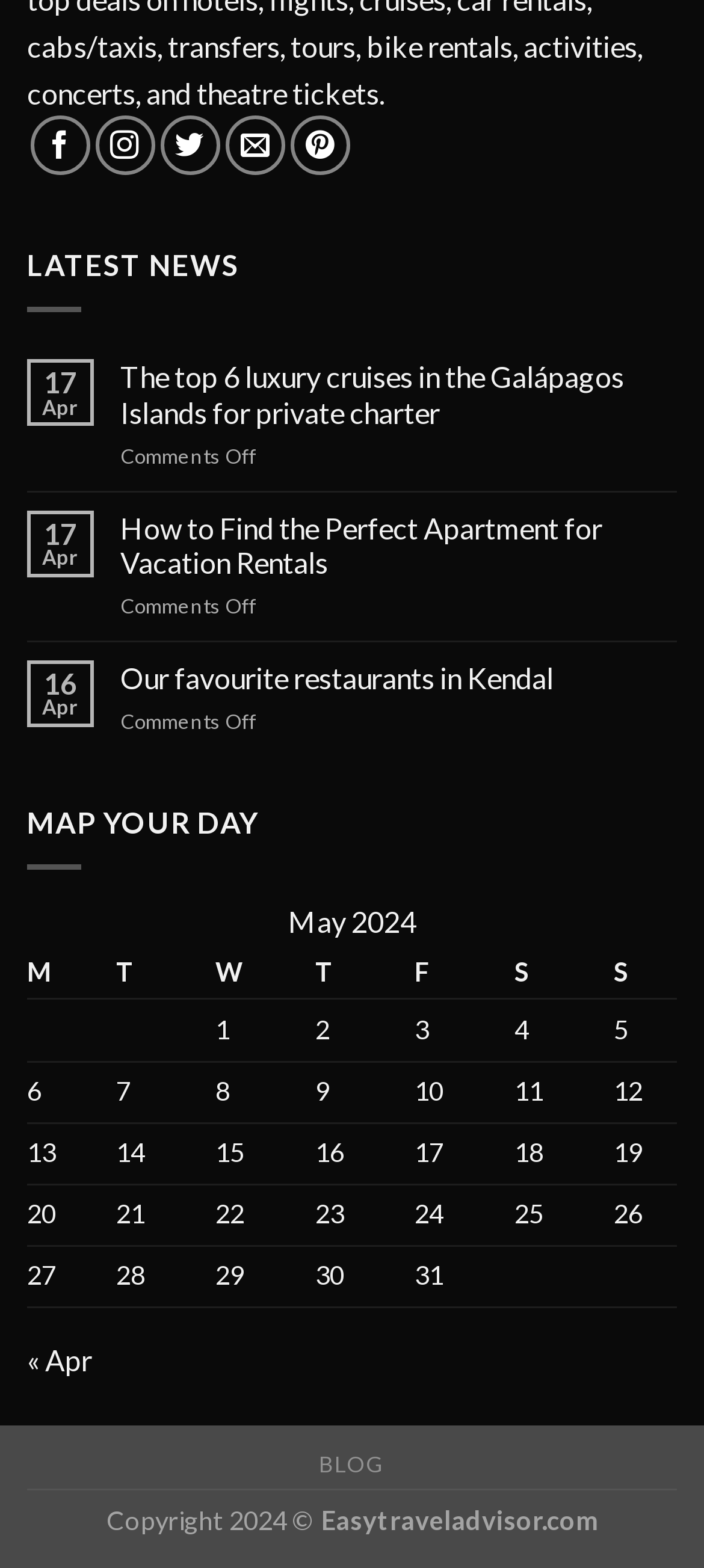Identify the bounding box for the UI element that is described as follows: "Blog".

[0.453, 0.926, 0.547, 0.943]